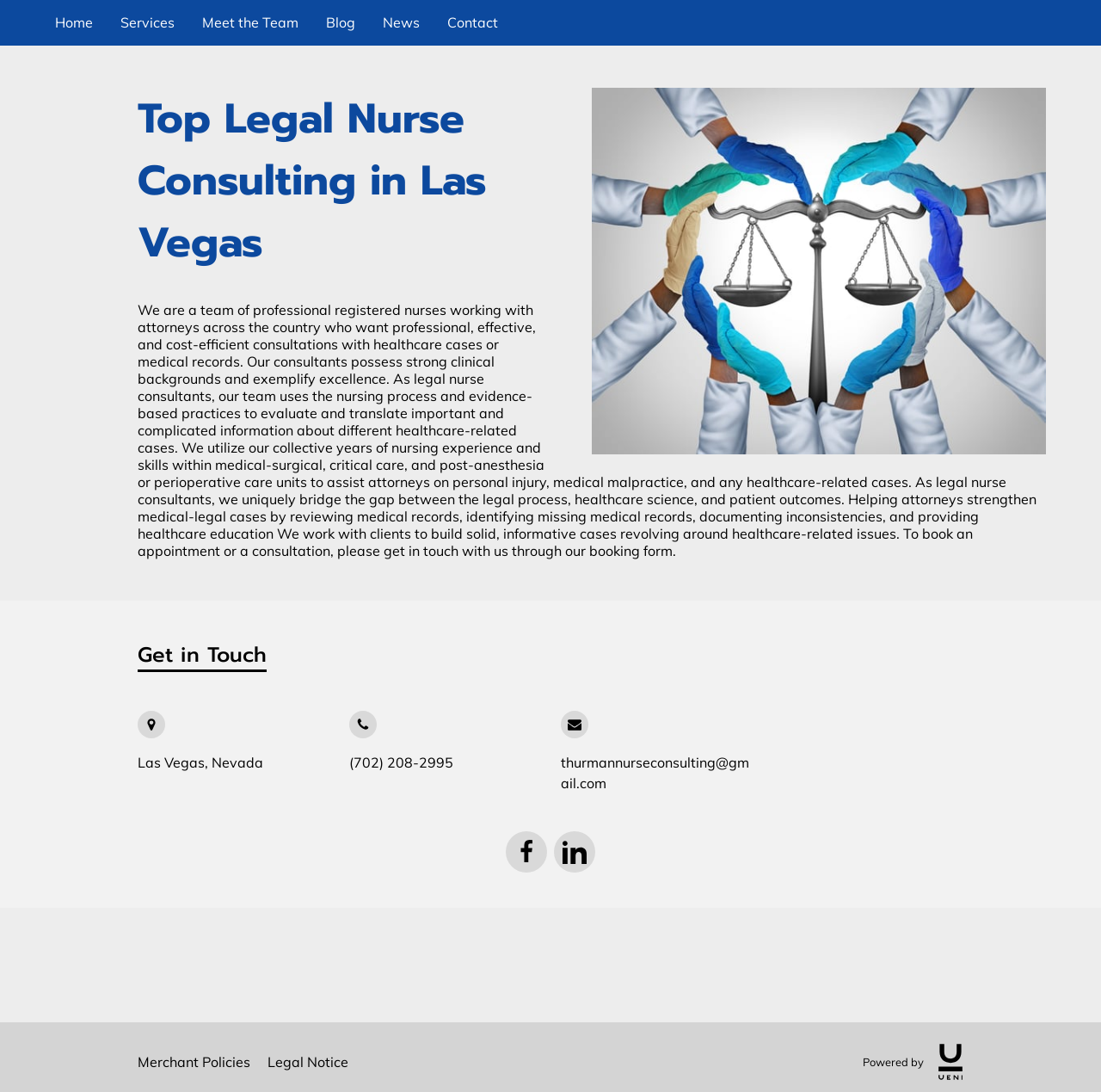Please provide a detailed answer to the question below by examining the image:
What is the purpose of the consultants?

The consultants, who are legal nurse consultants, use their nursing experience and skills to assist attorneys on personal injury, medical malpractice, and healthcare-related cases, as described in the StaticText element.